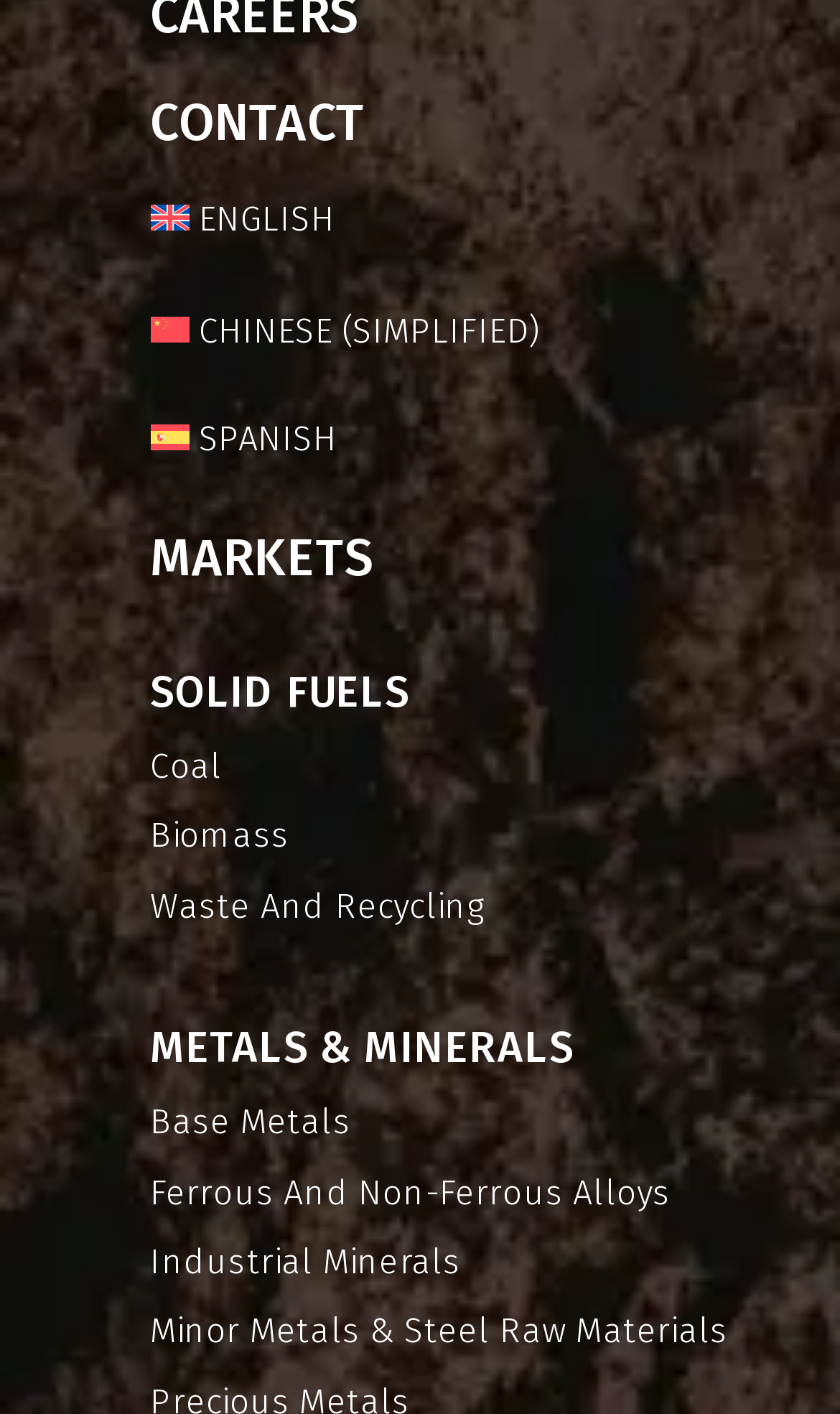How many language options are available?
Please interpret the details in the image and answer the question thoroughly.

I counted the number of language options by identifying the links 'ENGLISH', 'CHINESE (SIMPLIFIED)', and 'SPANISH', which are all located at the top of the webpage. There are three language options available.